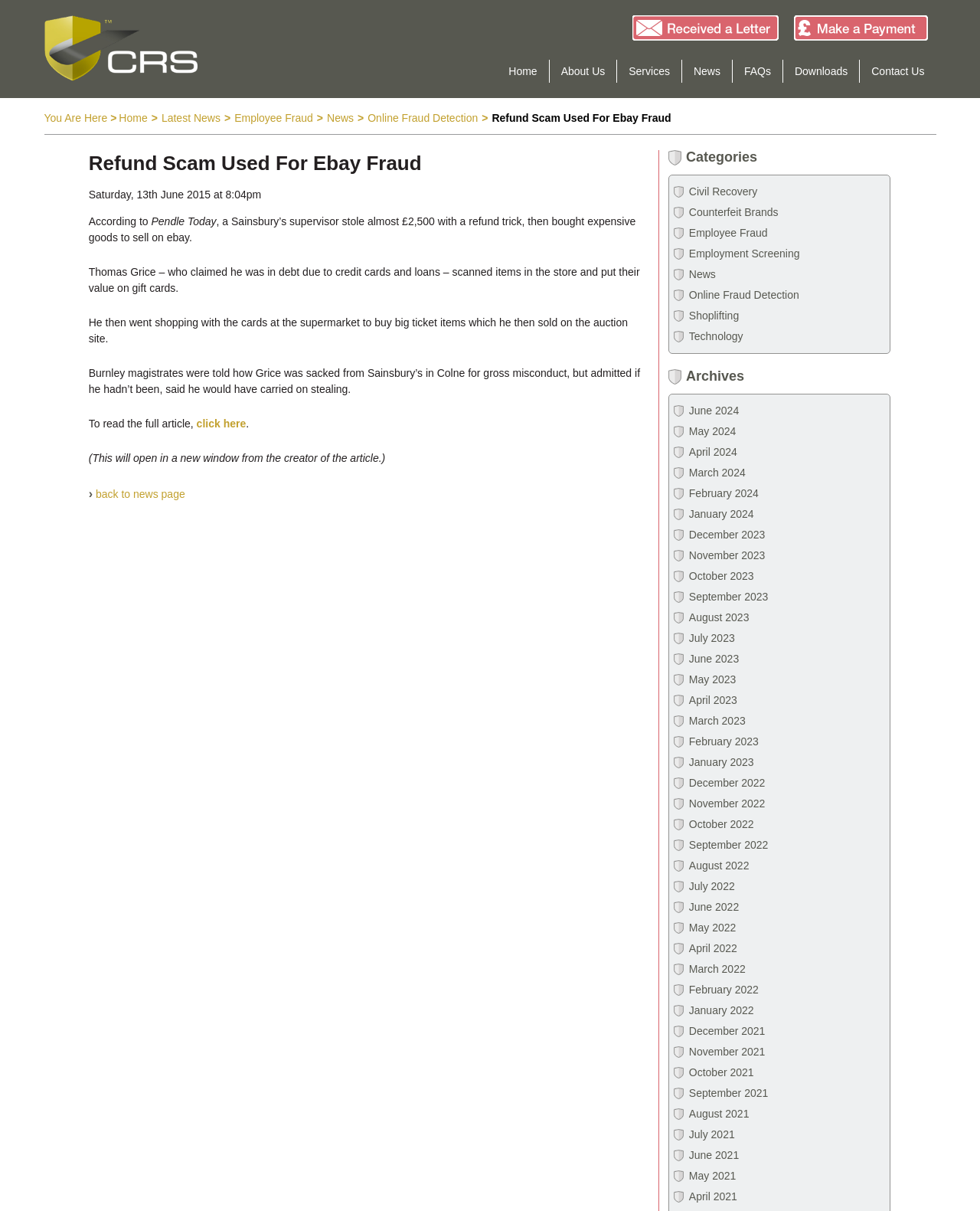Specify the bounding box coordinates of the element's region that should be clicked to achieve the following instruction: "go back to news page". The bounding box coordinates consist of four float numbers between 0 and 1, in the format [left, top, right, bottom].

[0.098, 0.403, 0.189, 0.413]